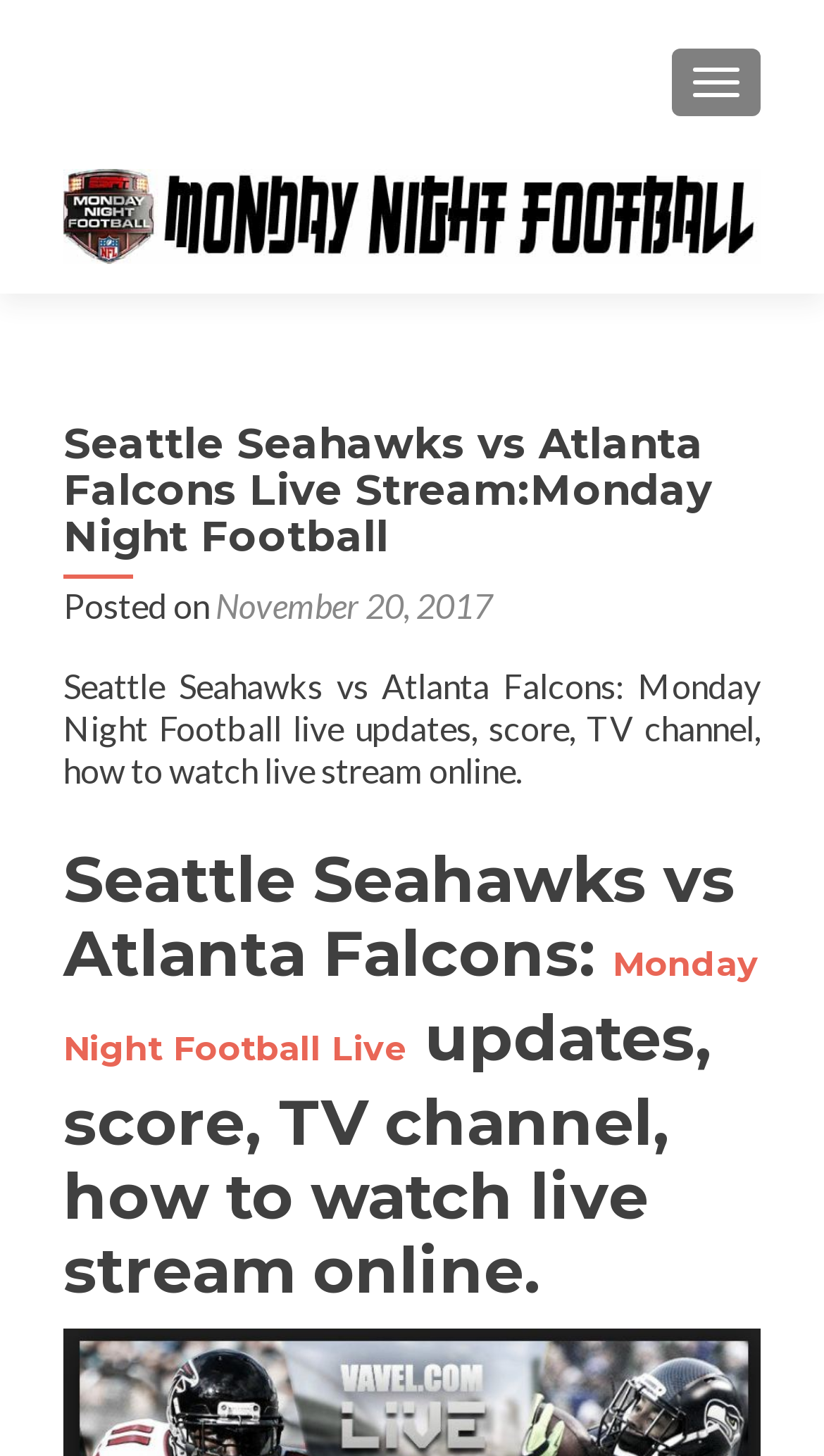Please respond in a single word or phrase: 
How many links are on the webpage?

4